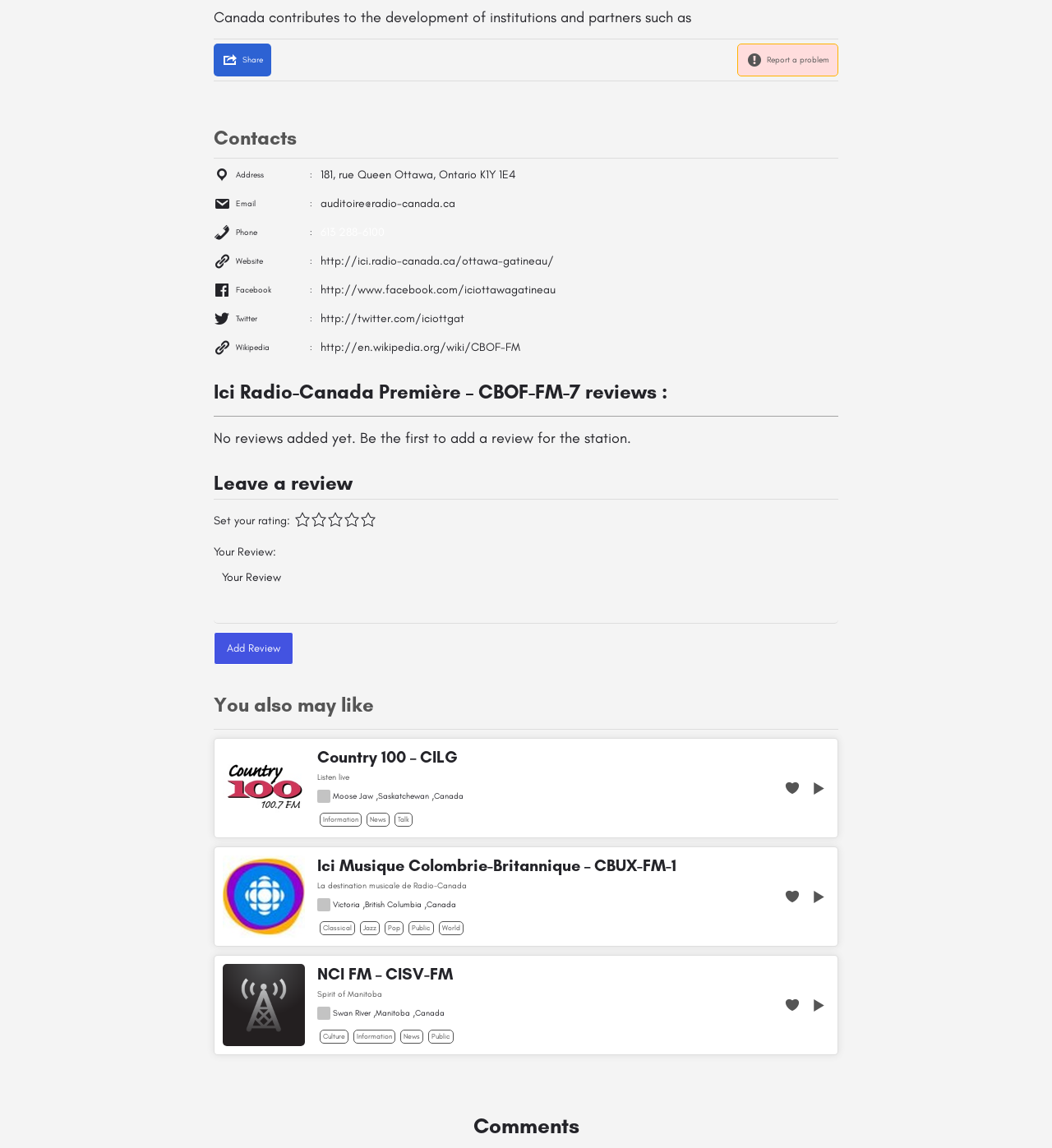Identify the bounding box for the UI element described as: "Ici Musique Colombrie-Britannique – CBUX-FM-1". Ensure the coordinates are four float numbers between 0 and 1, formatted as [left, top, right, bottom].

[0.302, 0.746, 0.745, 0.761]